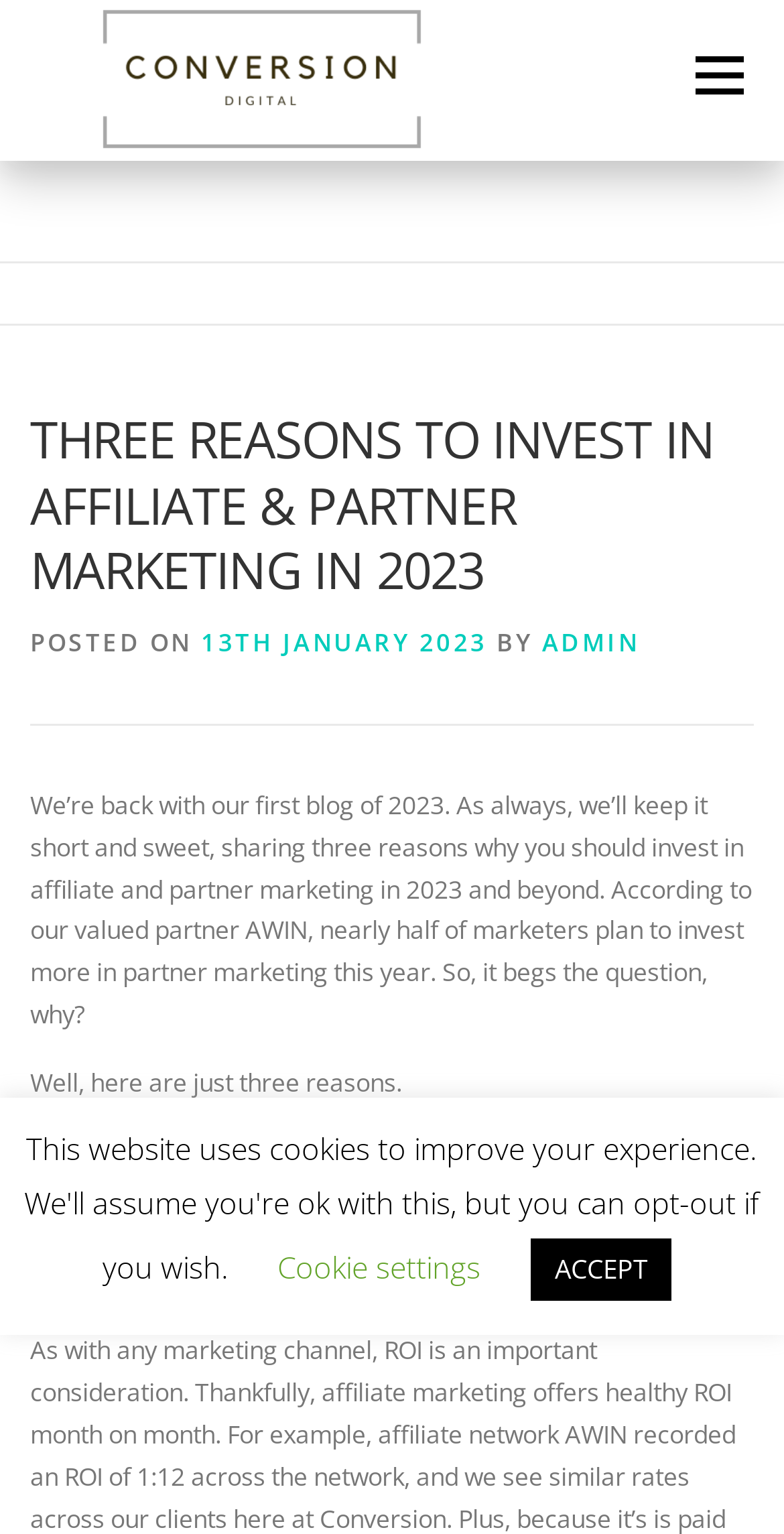Extract the bounding box coordinates for the UI element described by the text: "Cookie settings". The coordinates should be in the form of [left, top, right, bottom] with values between 0 and 1.

[0.354, 0.813, 0.613, 0.839]